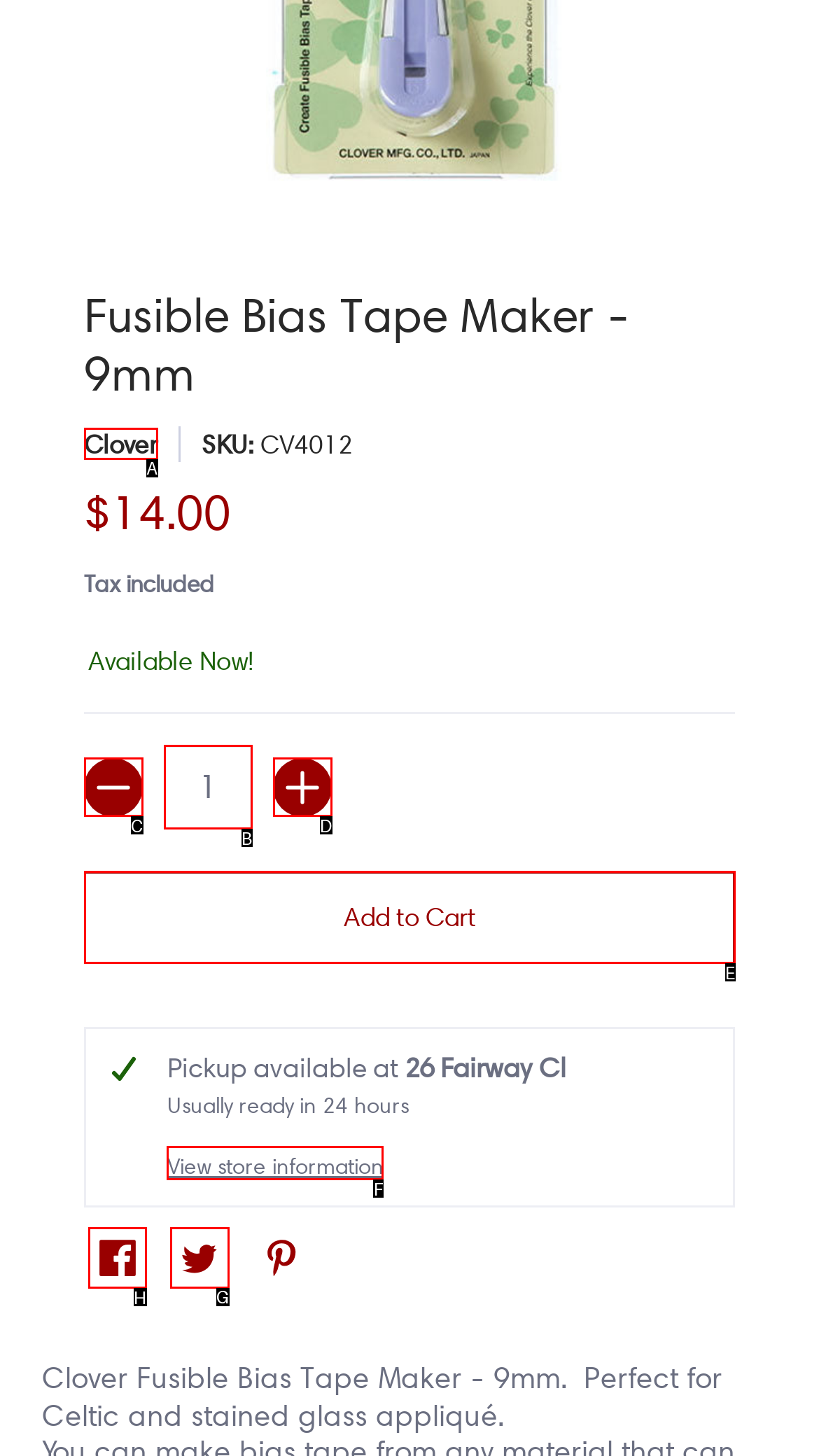Tell me the letter of the correct UI element to click for this instruction: Click the 'Facebook' button. Answer with the letter only.

H